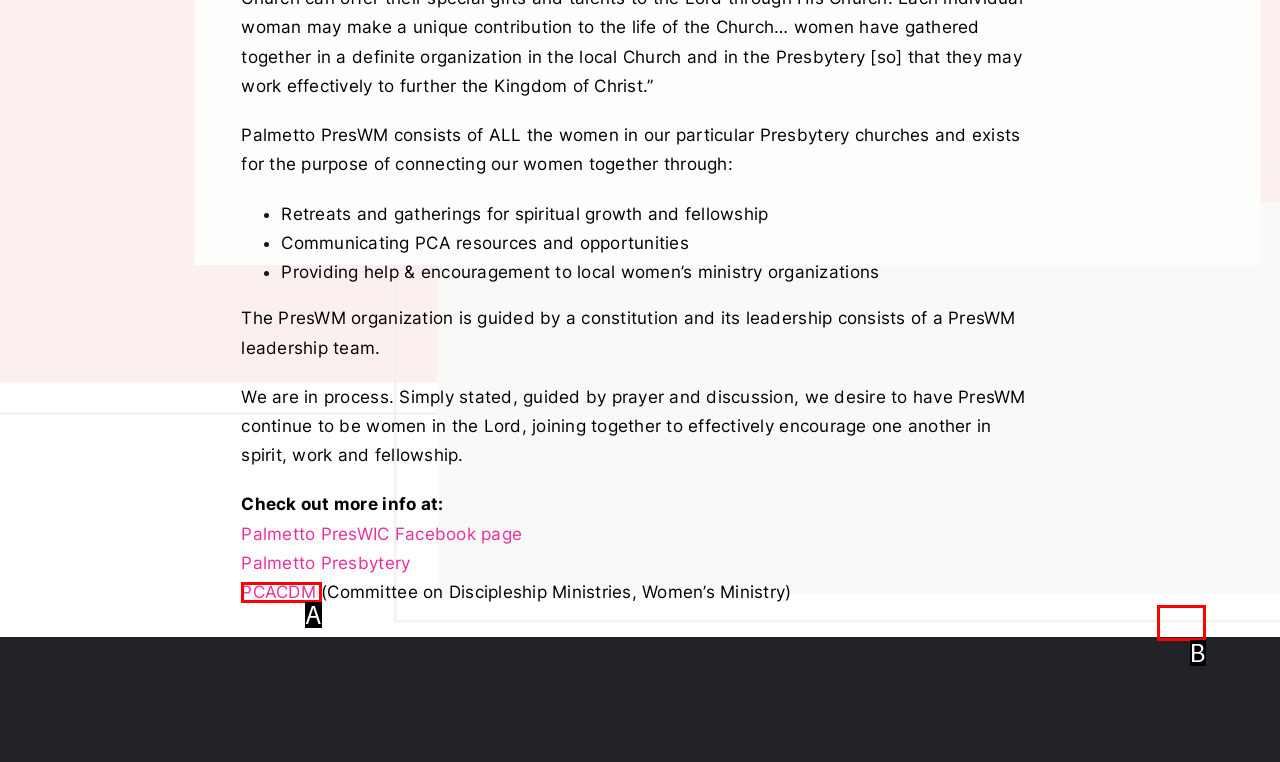Refer to the description: PCACDM and choose the option that best fits. Provide the letter of that option directly from the options.

A